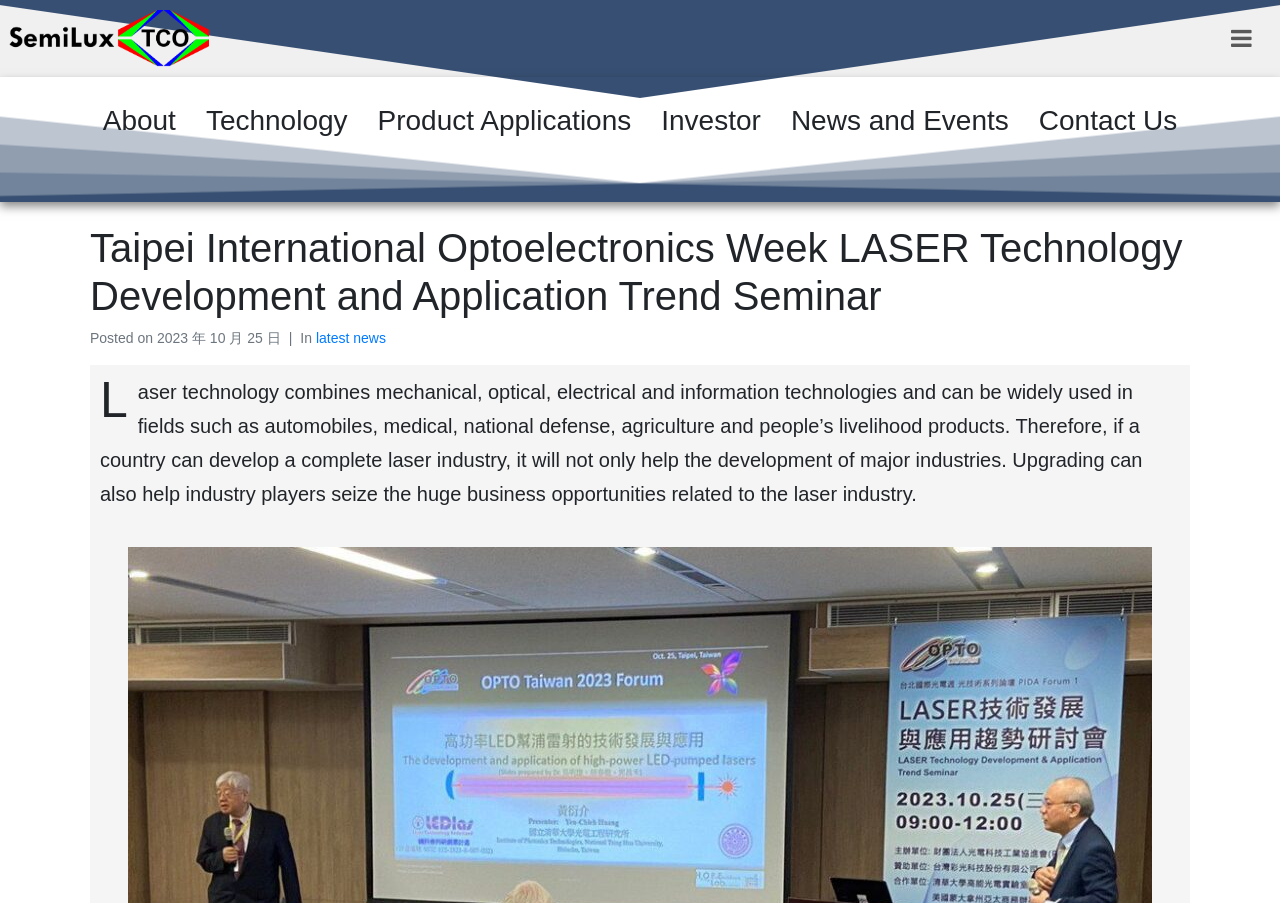Determine which piece of text is the heading of the webpage and provide it.

Taipei International Optoelectronics Week LASER Technology Development and Application Trend Seminar